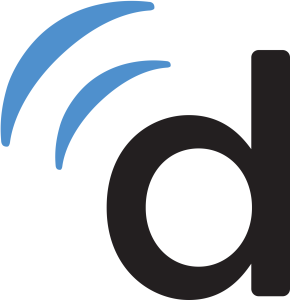Refer to the image and offer a detailed explanation in response to the question: What is Doximity's mission?

Doximity's mission is to empower its users by providing a suite of tools for communication, networking, and information sharing within the medical community, thereby enhancing the professional lives of its users in a rapidly evolving healthcare landscape.